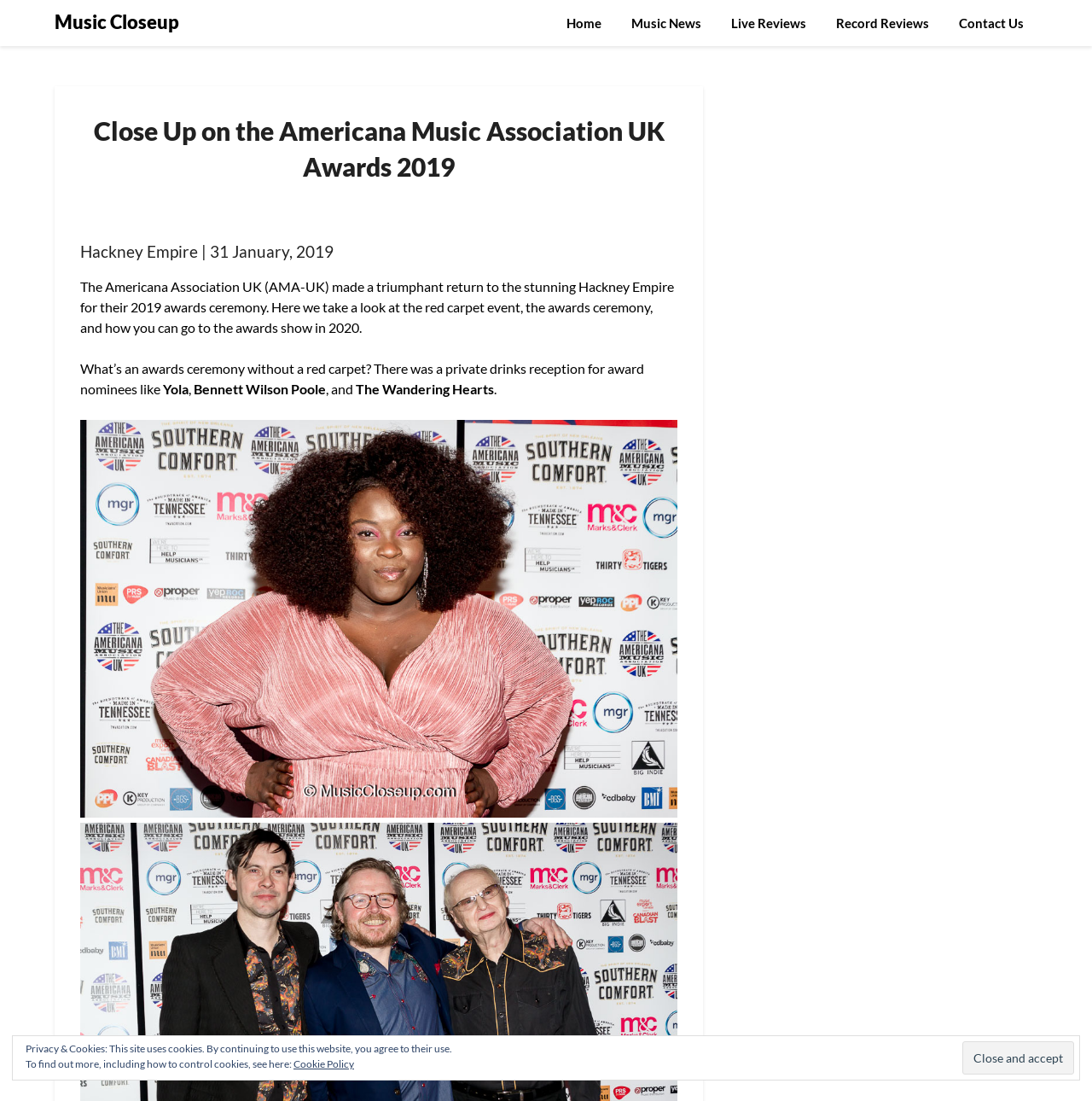Provide the bounding box coordinates of the area you need to click to execute the following instruction: "contact us".

[0.866, 0.0, 0.95, 0.042]